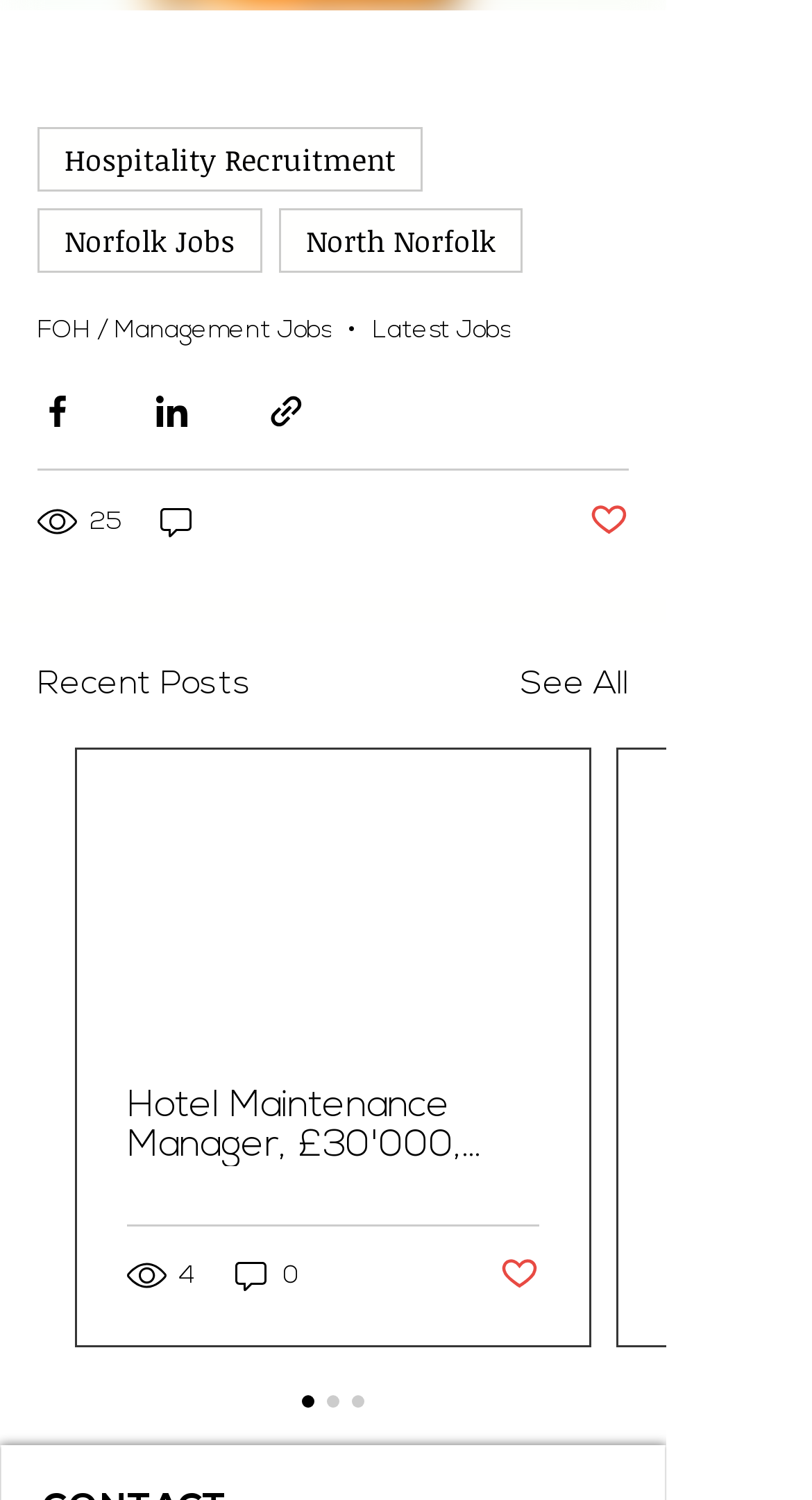Indicate the bounding box coordinates of the element that needs to be clicked to satisfy the following instruction: "Click on Hotel Maintenance Manager job". The coordinates should be four float numbers between 0 and 1, i.e., [left, top, right, bottom].

[0.156, 0.725, 0.664, 0.777]